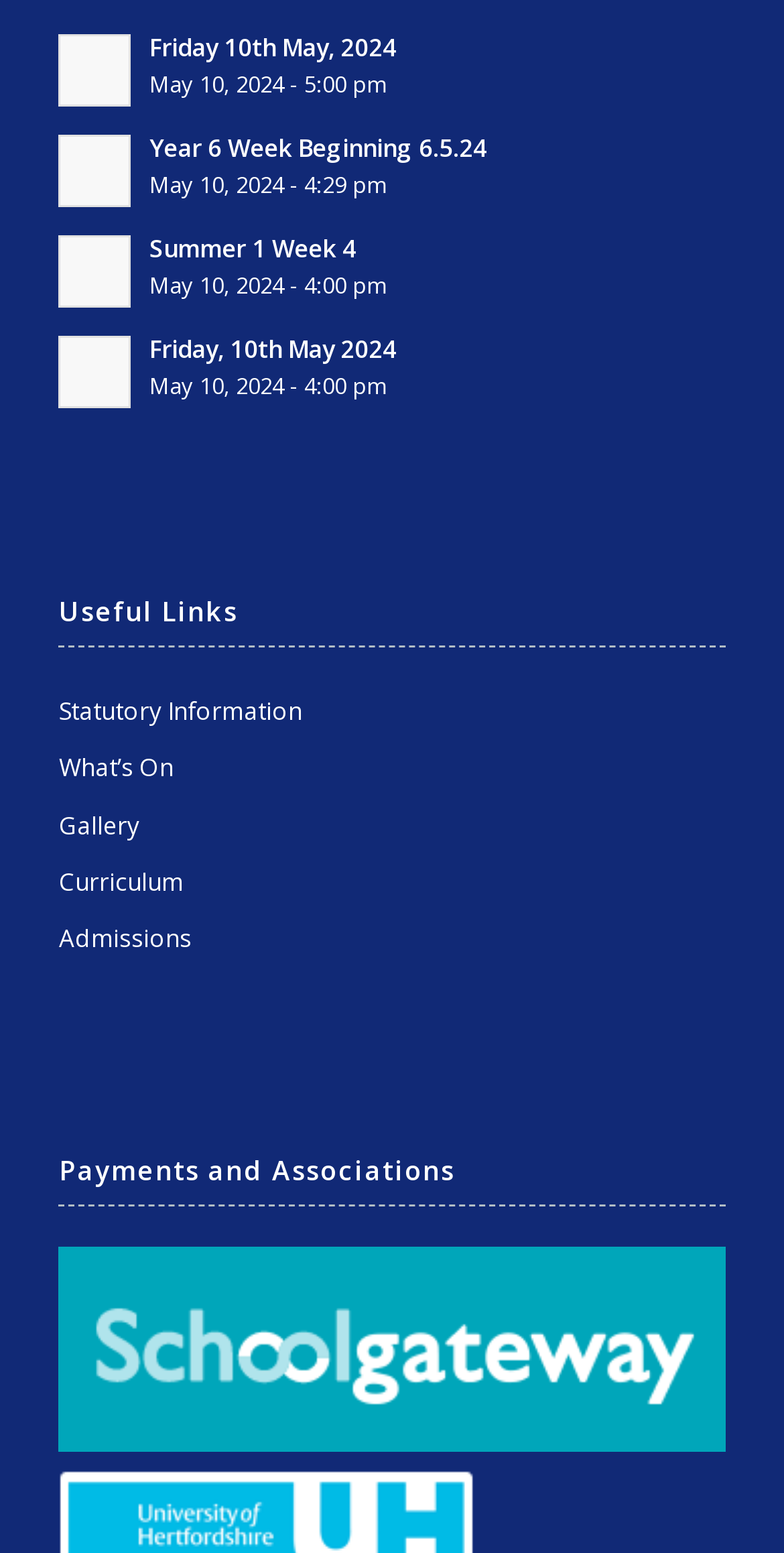What is the last link on the webpage?
Using the image, respond with a single word or phrase.

An image link